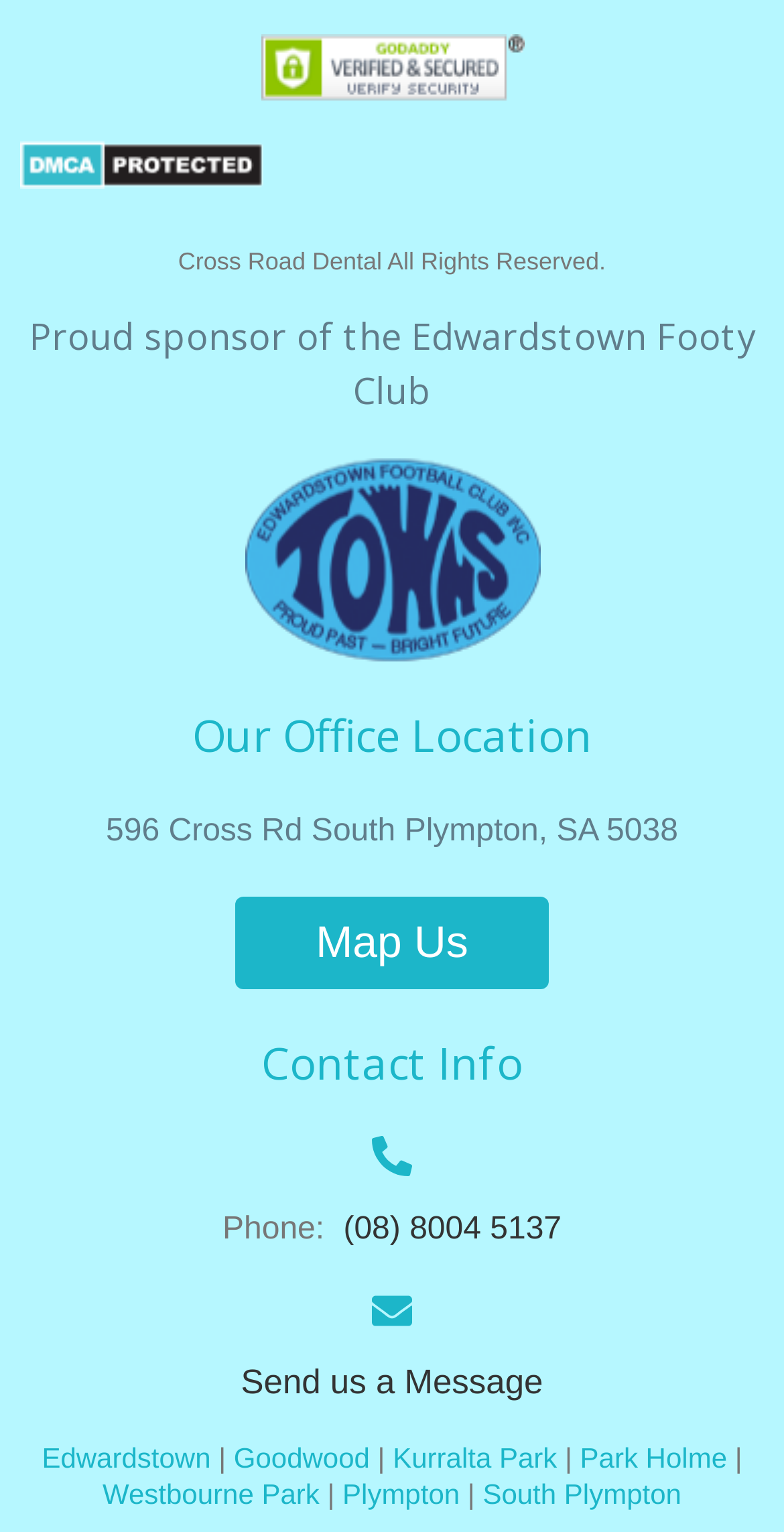Find the UI element described as: "(08) 8004 5137" and predict its bounding box coordinates. Ensure the coordinates are four float numbers between 0 and 1, [left, top, right, bottom].

[0.425, 0.791, 0.716, 0.813]